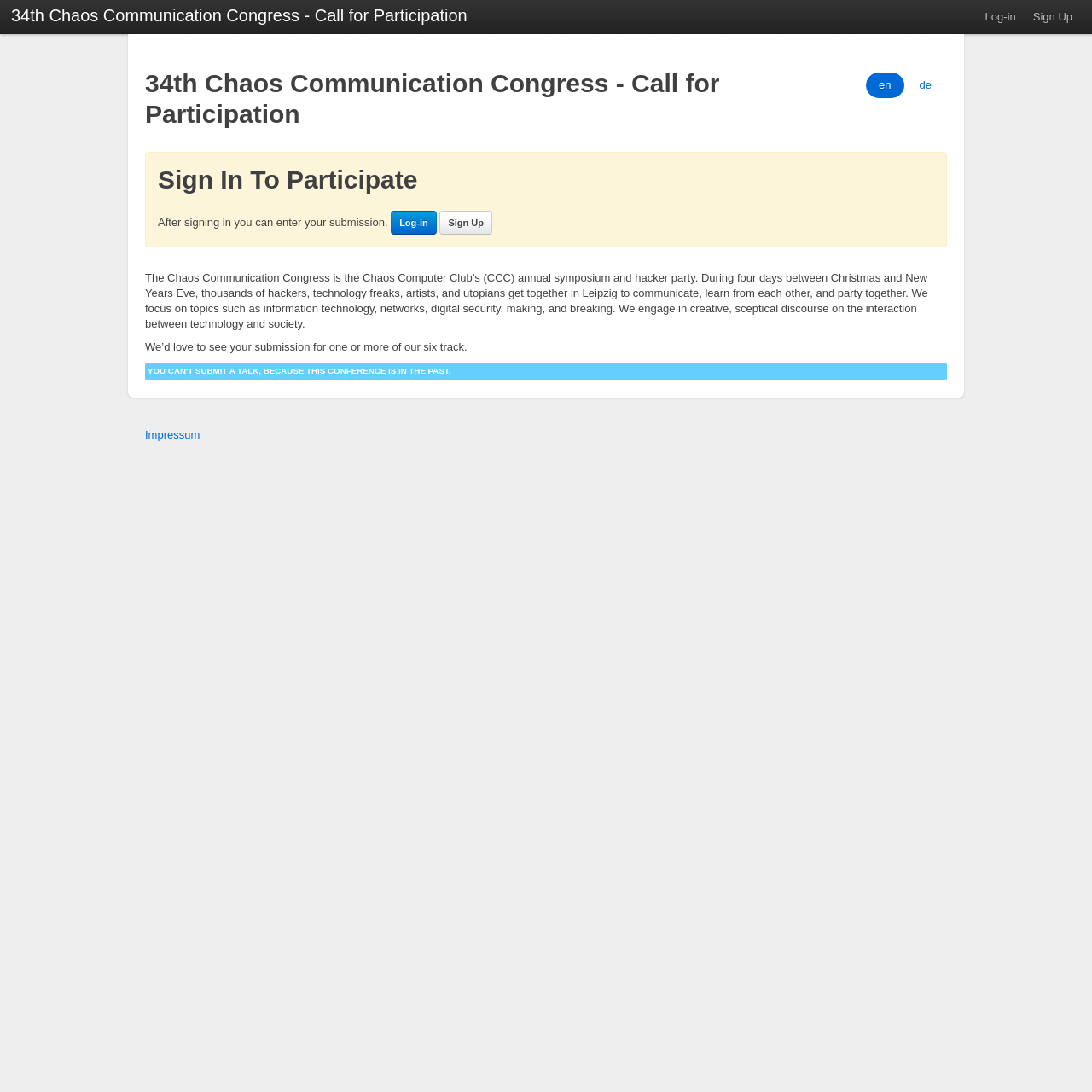What is the event described on this webpage?
Give a detailed response to the question by analyzing the screenshot.

Based on the webpage content, it appears to be describing an event called the Chaos Communication Congress, which is an annual symposium and hacker party organized by the Chaos Computer Club.